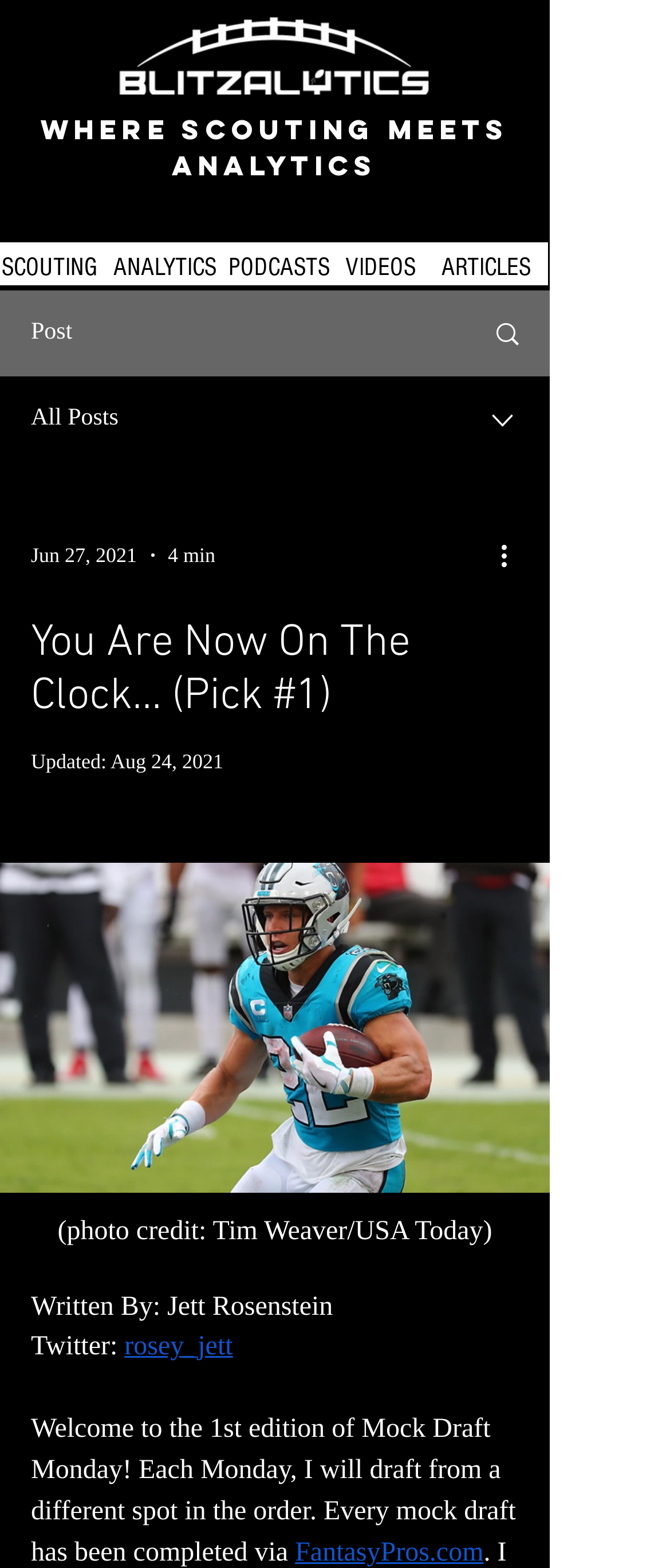Extract the primary heading text from the webpage.

You Are Now On The Clock… (Pick #1)